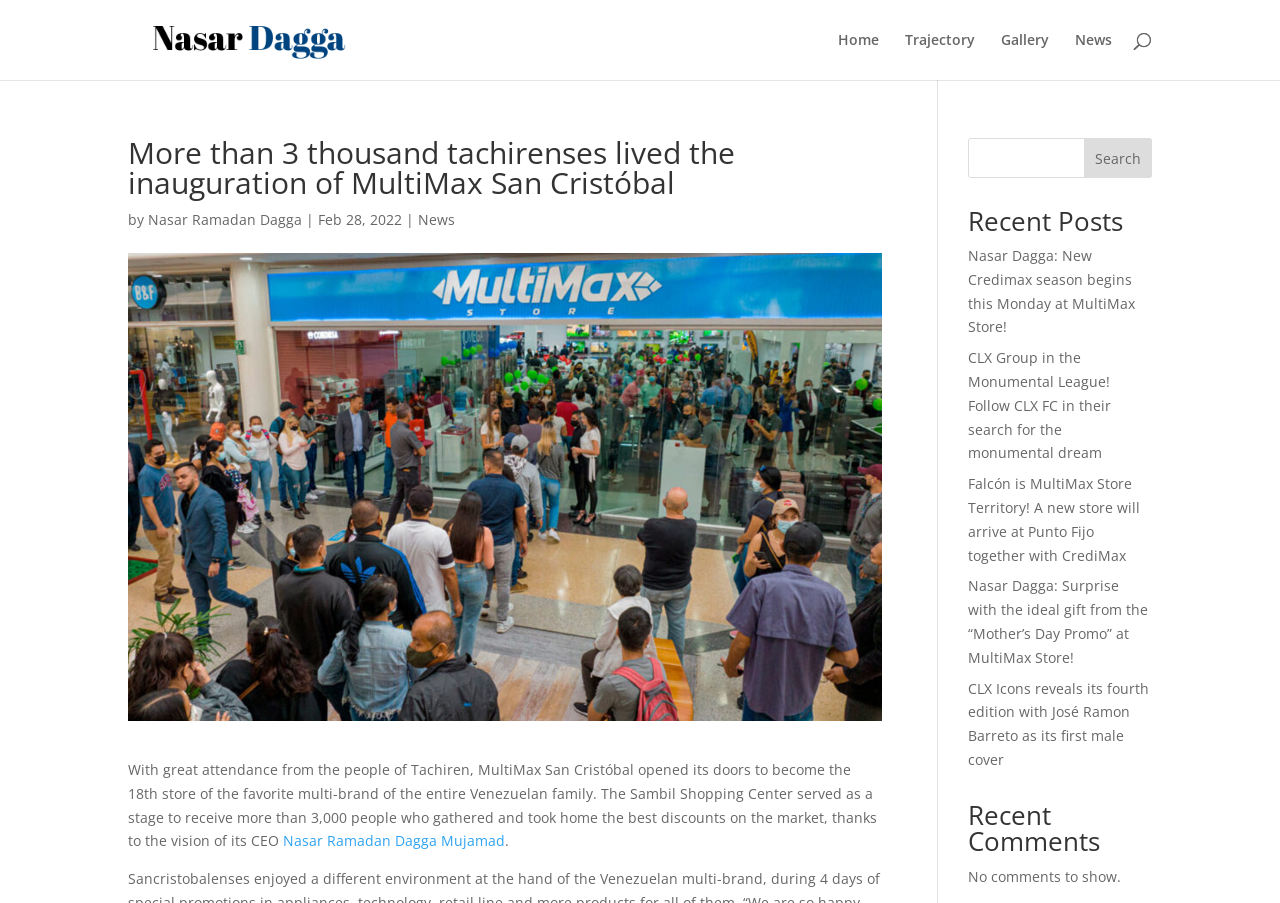Based on the element description: "parent_node: Search name="s"", identify the bounding box coordinates for this UI element. The coordinates must be four float numbers between 0 and 1, listed as [left, top, right, bottom].

[0.756, 0.153, 0.9, 0.197]